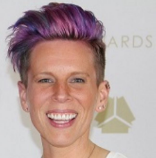Give a complete and detailed account of the image.

The image features Erin, a dedicated and passionate lesbian realtor based in Cottage Grove, Cross Plains, and the Madison area. With her vibrant personality and striking hairstyle, Erin embodies a welcoming and friendly demeanor. She is committed to offering personalized real estate services, ensuring that each client feels valued like family. With a focus on helping individuals navigate the buying and selling process with ease, Erin understands the significance of these decisions in her clients' lives. Known for her experience and approachability, she stands ready to assist with consultations on buying a home, selling a property, or providing relocation assistance.